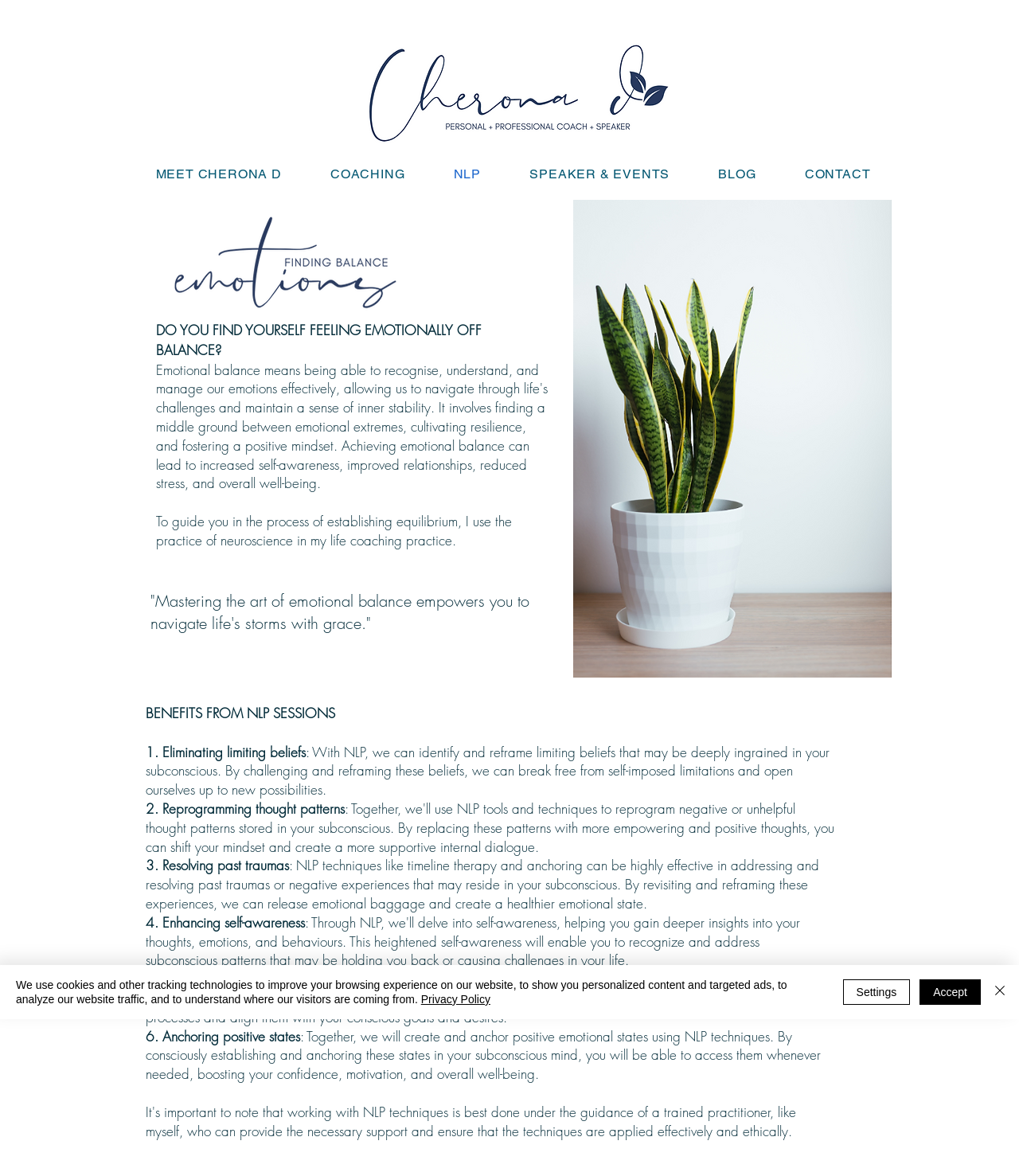Please provide a comprehensive response to the question based on the details in the image: What is the purpose of the 'COACHING (6).png' image?

The 'COACHING (6).png' image is likely used to illustrate the coaching process or services offered by CHERONA D. Its placement on the webpage suggests that it is related to the coaching services mentioned.